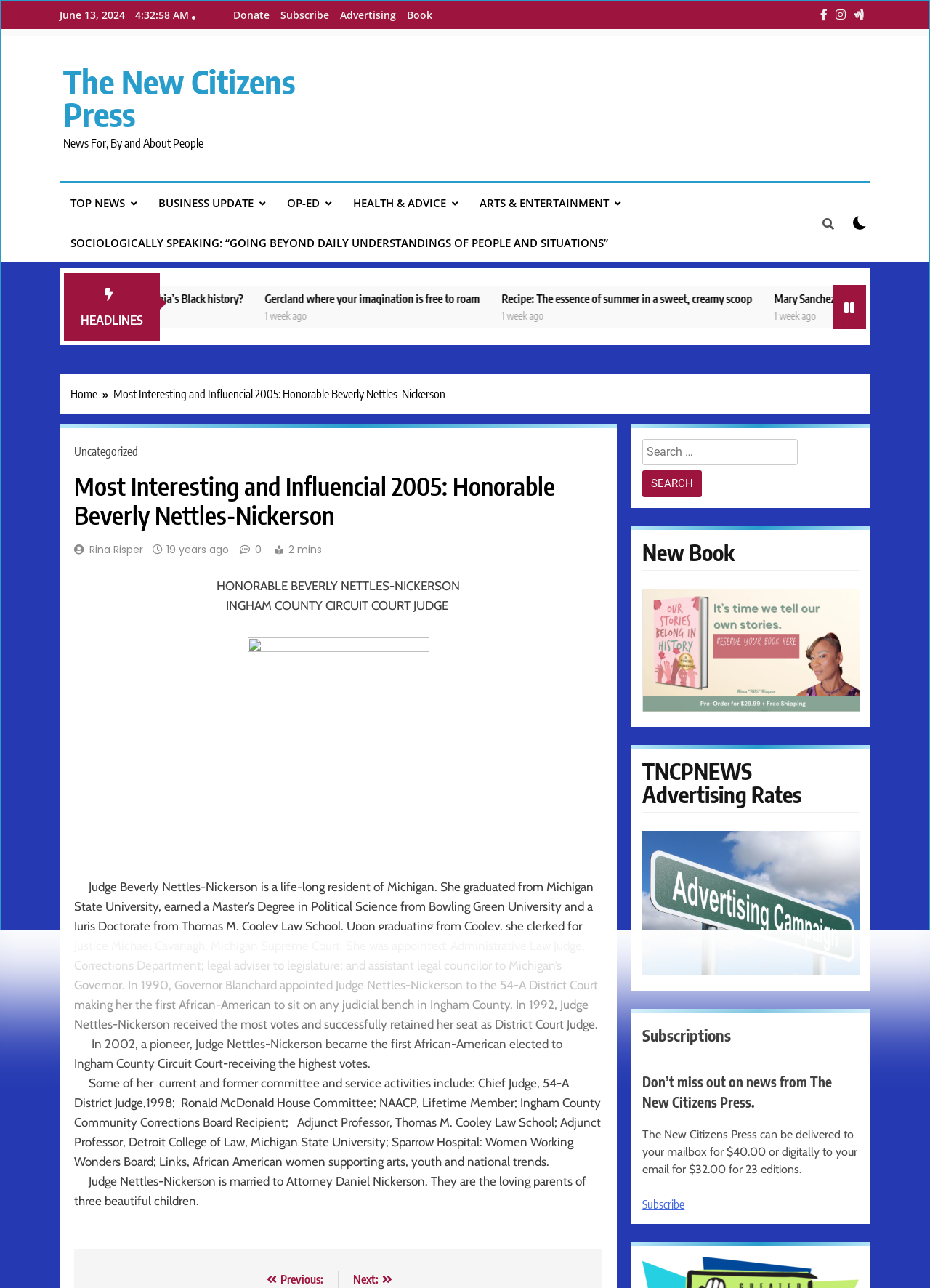Please identify the coordinates of the bounding box that should be clicked to fulfill this instruction: "Click on the Donate link".

[0.246, 0.006, 0.295, 0.017]